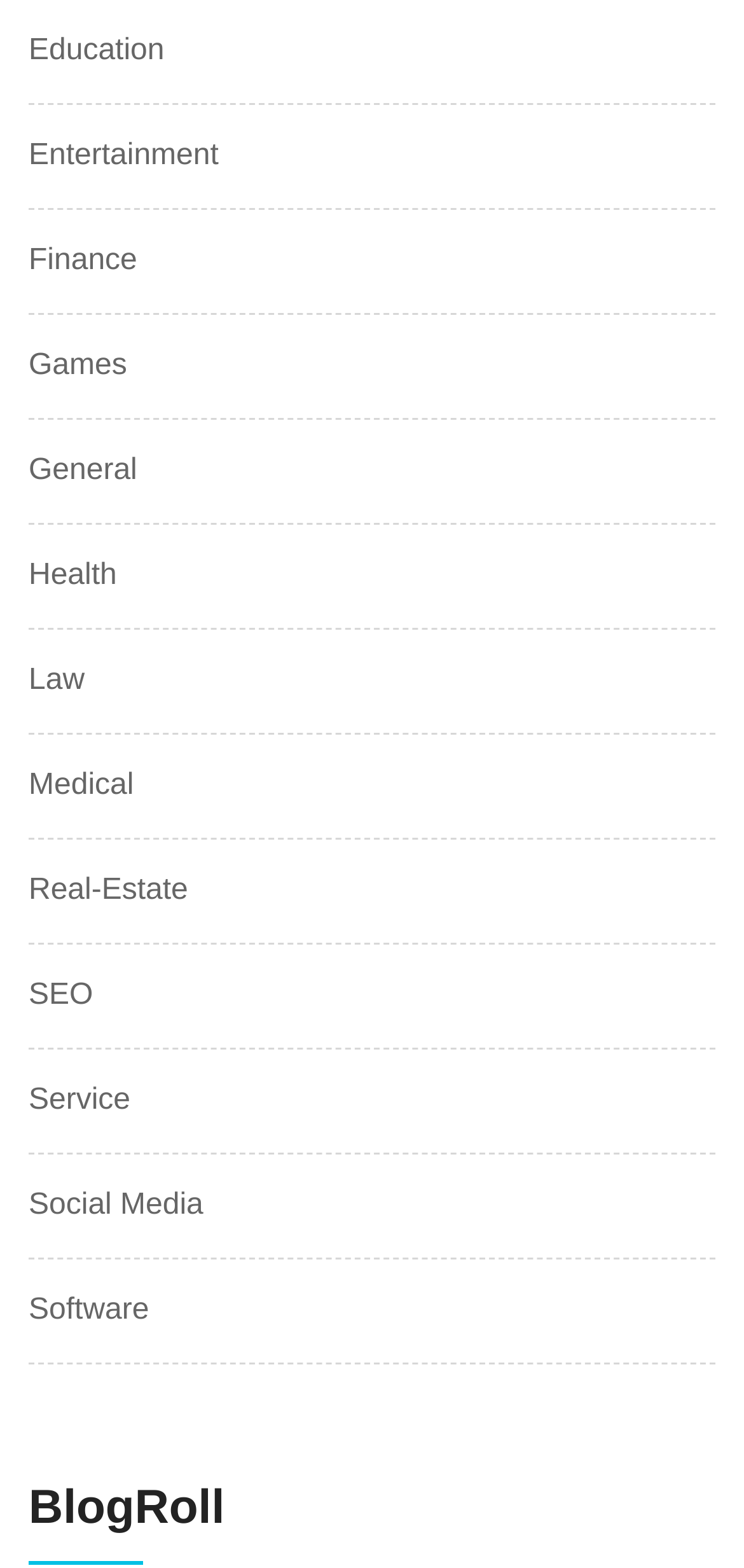Please find the bounding box coordinates of the element that you should click to achieve the following instruction: "Explore Social Media". The coordinates should be presented as four float numbers between 0 and 1: [left, top, right, bottom].

[0.038, 0.754, 0.273, 0.784]